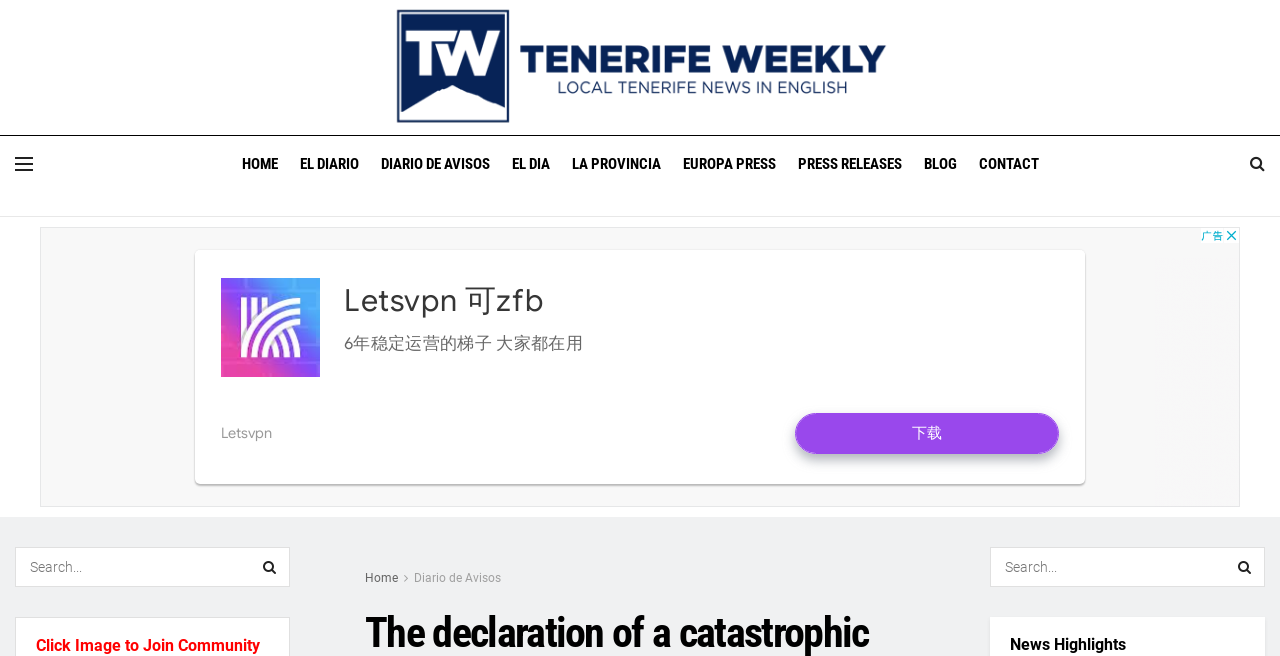Please identify the bounding box coordinates of the element on the webpage that should be clicked to follow this instruction: "go to Tenerife Weekly News". The bounding box coordinates should be given as four float numbers between 0 and 1, formatted as [left, top, right, bottom].

[0.305, 0.005, 0.695, 0.216]